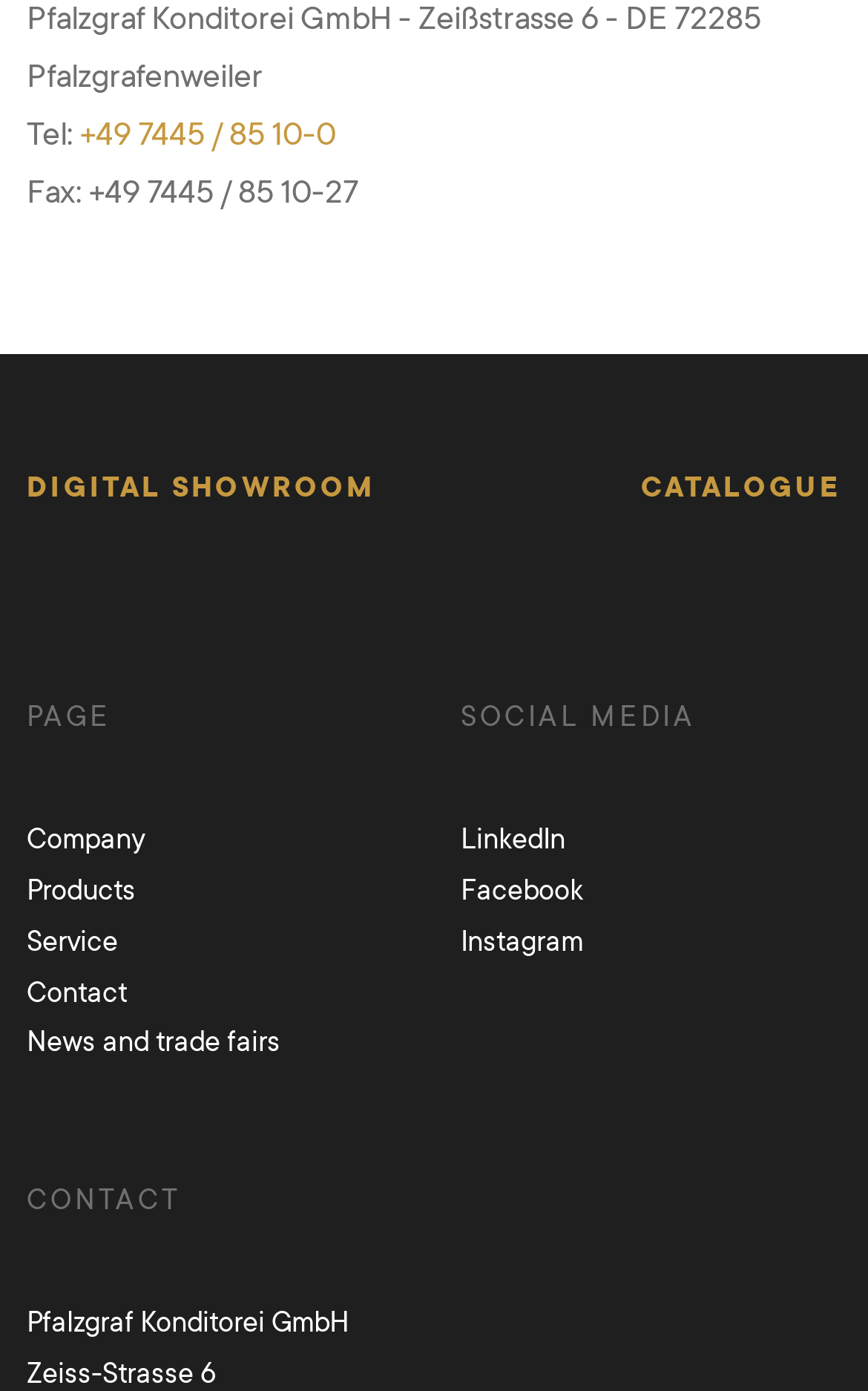Please find the bounding box coordinates of the element that you should click to achieve the following instruction: "call the phone number". The coordinates should be presented as four float numbers between 0 and 1: [left, top, right, bottom].

[0.092, 0.08, 0.387, 0.111]